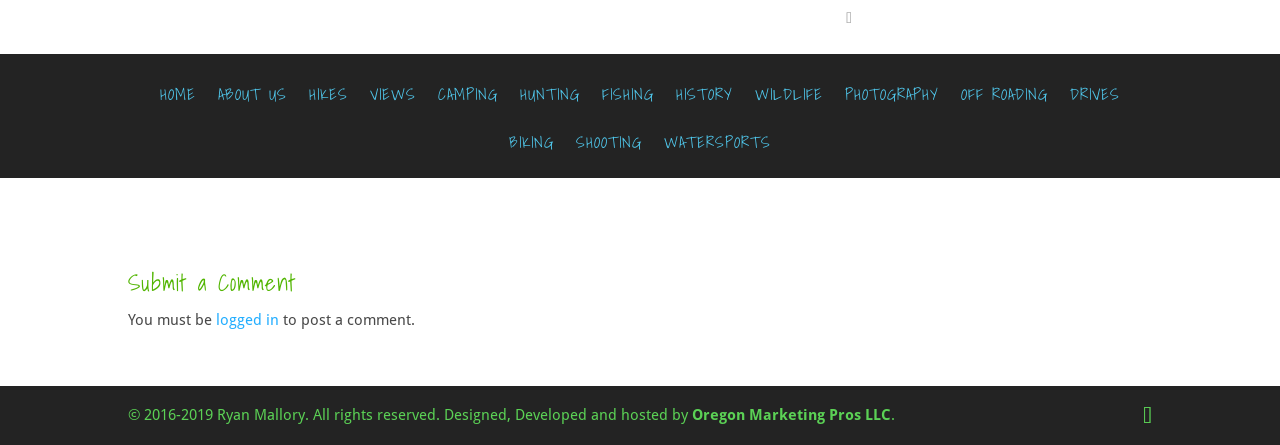Who designed and developed the website?
Provide a well-explained and detailed answer to the question.

I looked at the footer of the webpage and found the text 'Designed, Developed and hosted by Oregon Marketing Pros LLC', which indicates that Oregon Marketing Pros LLC designed and developed the website.